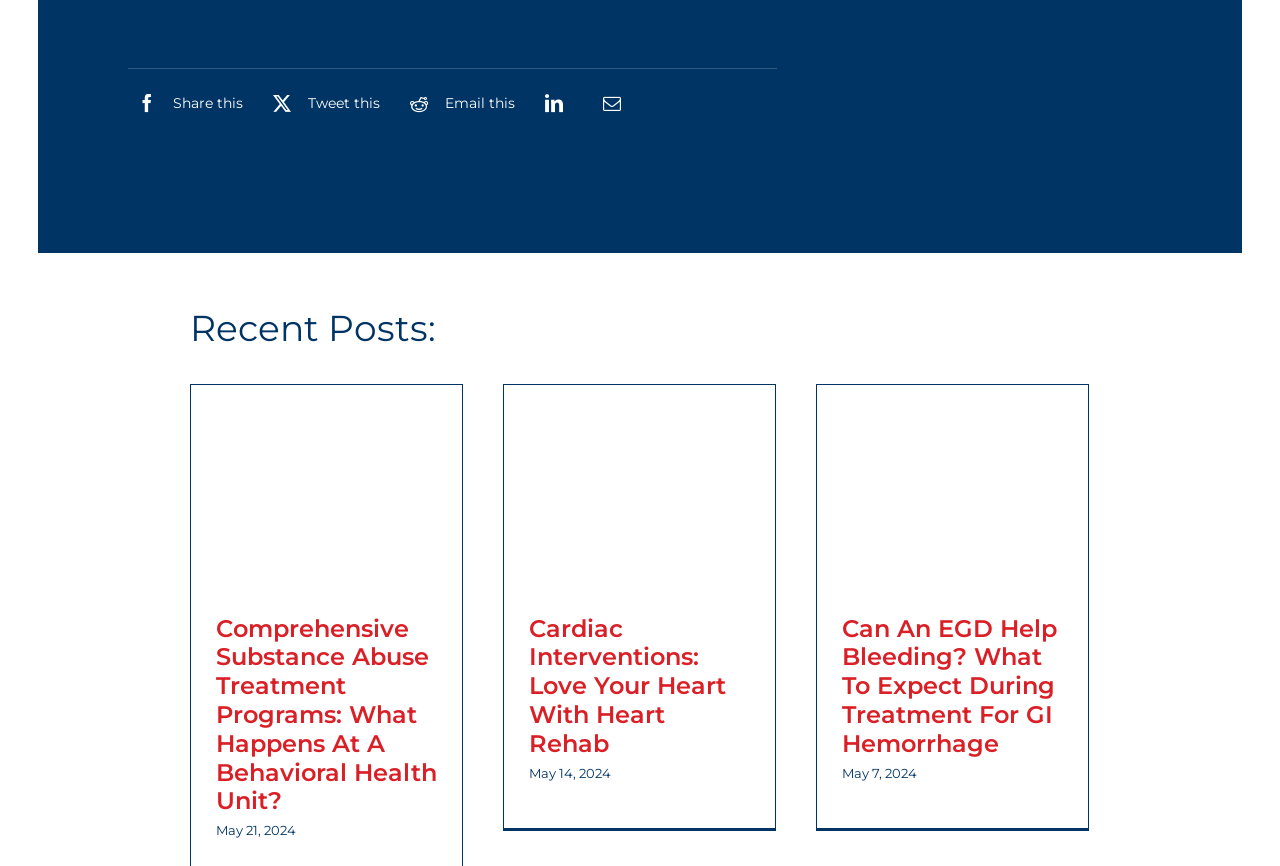Please identify the bounding box coordinates of the element that needs to be clicked to execute the following command: "Explore Can An EGD Help Bleeding". Provide the bounding box using four float numbers between 0 and 1, formatted as [left, top, right, bottom].

[0.66, 0.464, 0.828, 0.631]